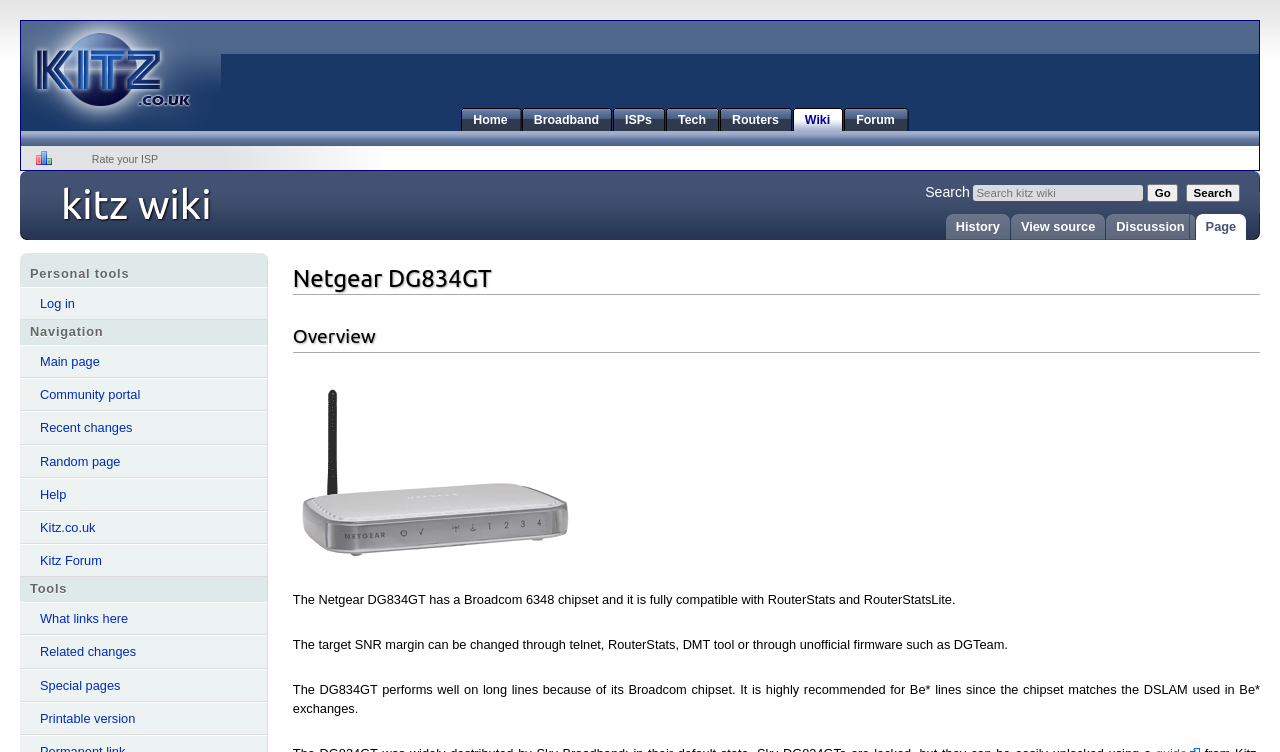Using the webpage screenshot, find the UI element described by alt="Kitz ADSL Broadband Information". Provide the bounding box coordinates in the format (top-left x, top-left y, bottom-right x, bottom-right y), ensuring all values are floating point numbers between 0 and 1.

[0.016, 0.09, 0.17, 0.11]